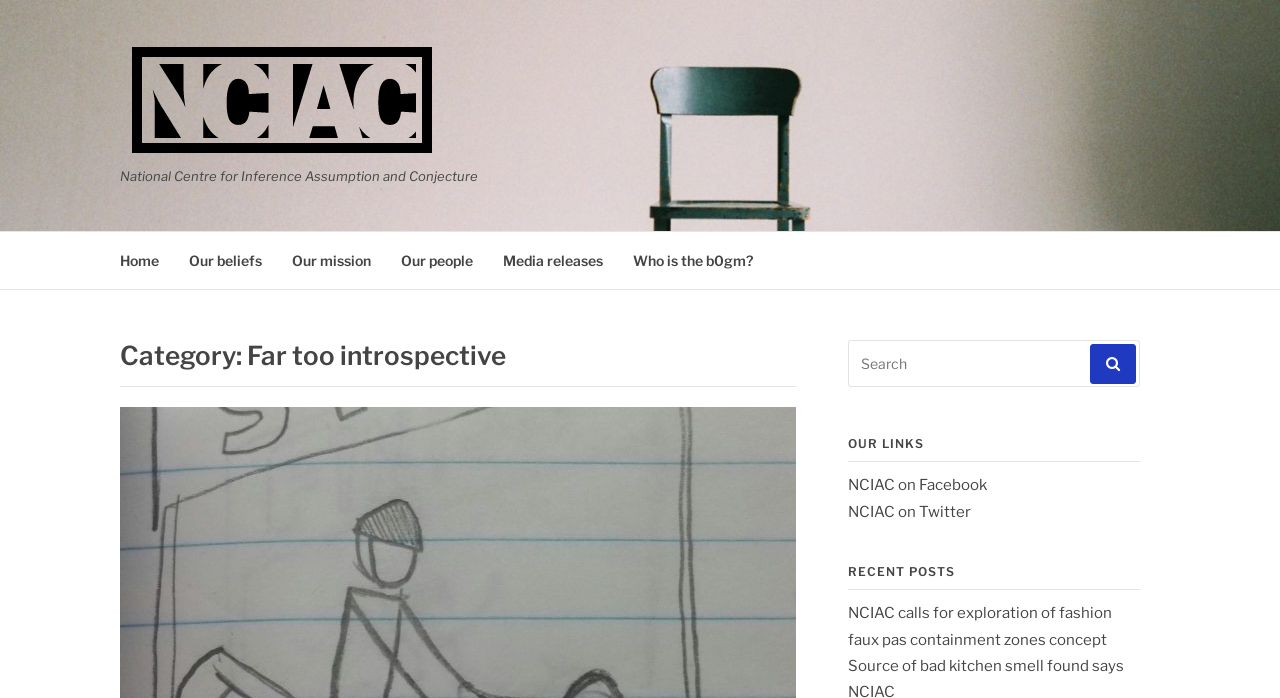Specify the bounding box coordinates of the element's region that should be clicked to achieve the following instruction: "Check recent posts". The bounding box coordinates consist of four float numbers between 0 and 1, in the format [left, top, right, bottom].

[0.662, 0.809, 0.891, 0.846]